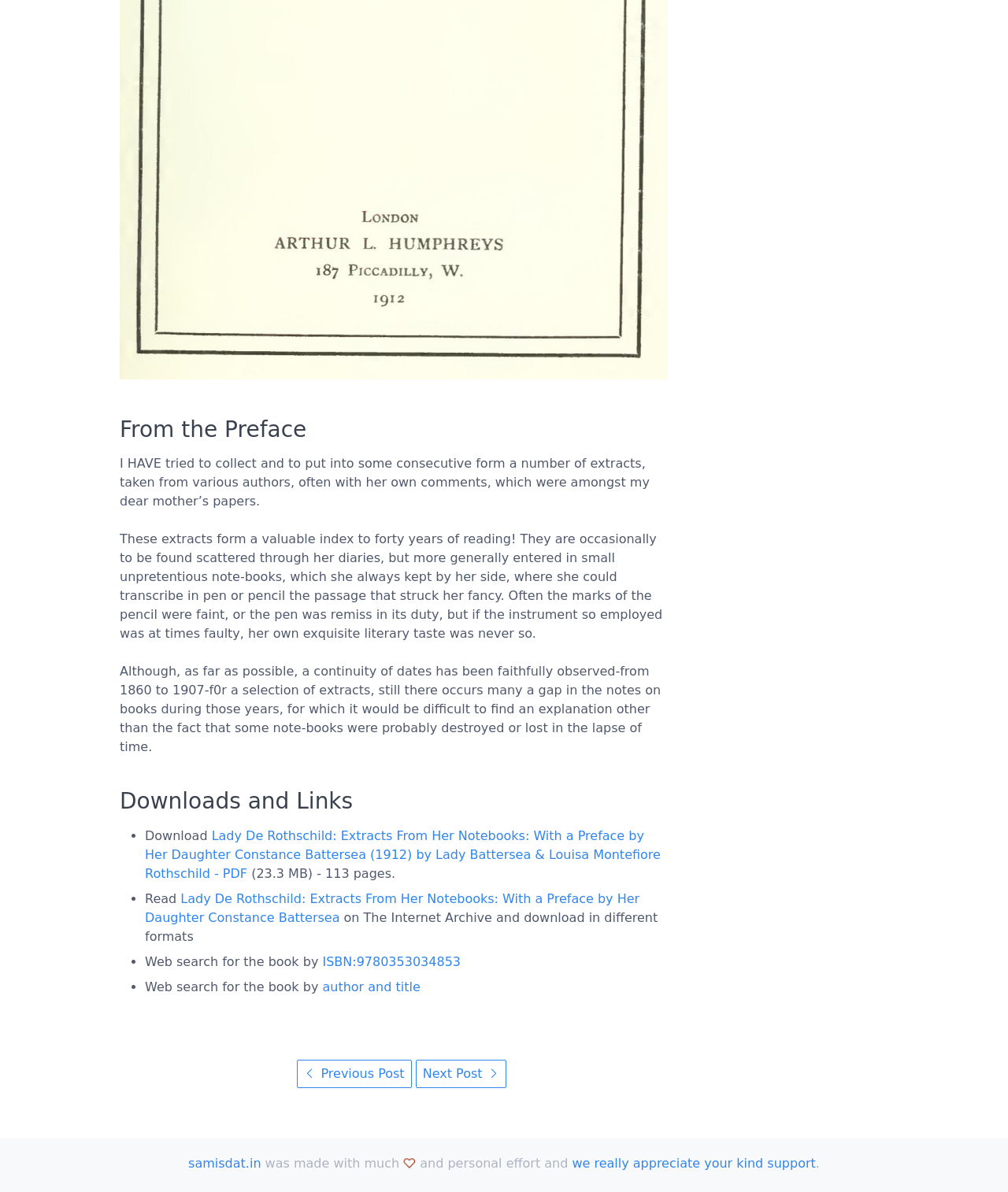Determine the bounding box coordinates of the region I should click to achieve the following instruction: "Search for something". Ensure the bounding box coordinates are four float numbers between 0 and 1, i.e., [left, top, right, bottom].

None